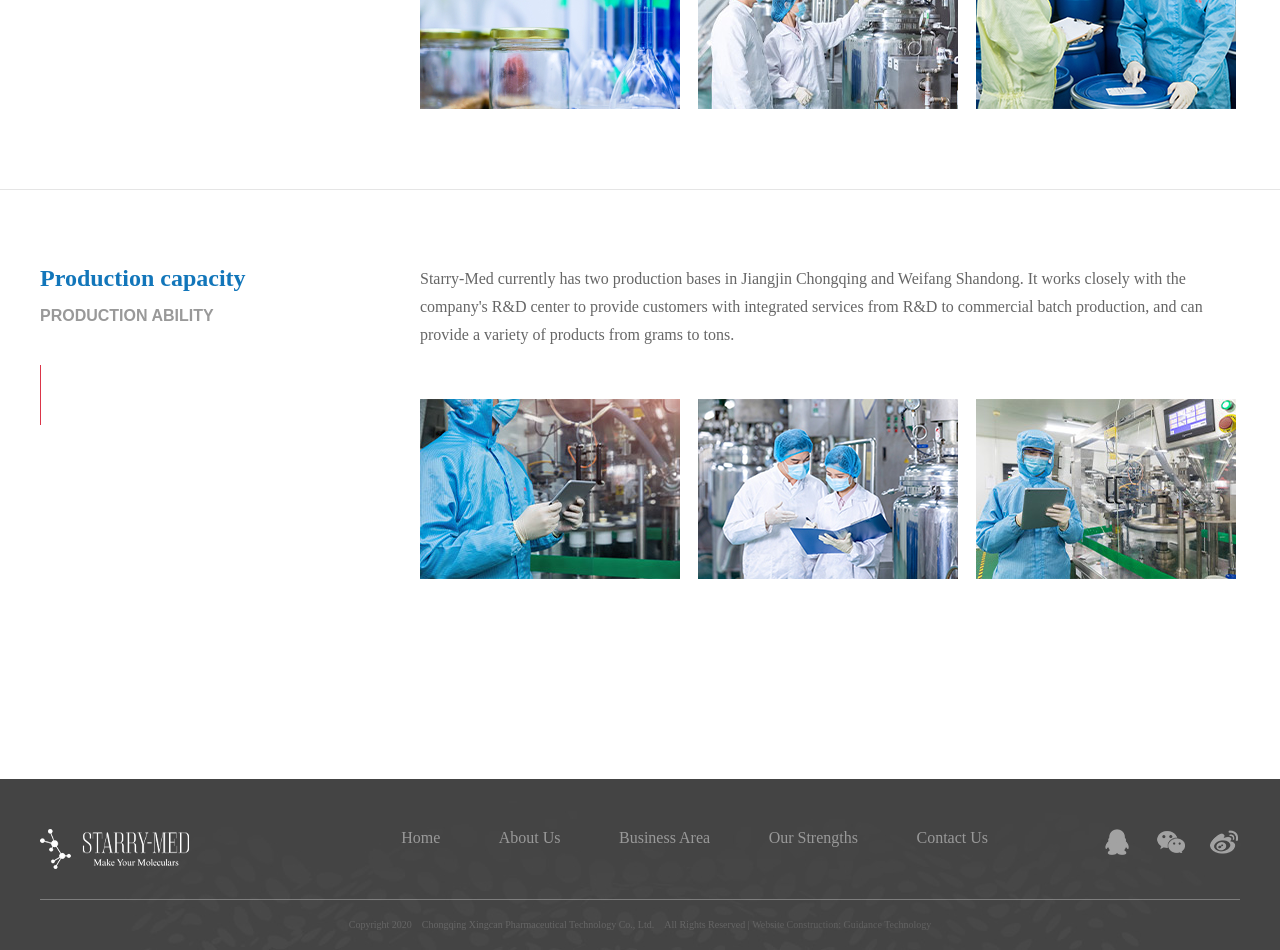Give a concise answer using one word or a phrase to the following question:
What is the name of the company?

Chongqing Xingcan Pharmaceutical Technology Co., Ltd.